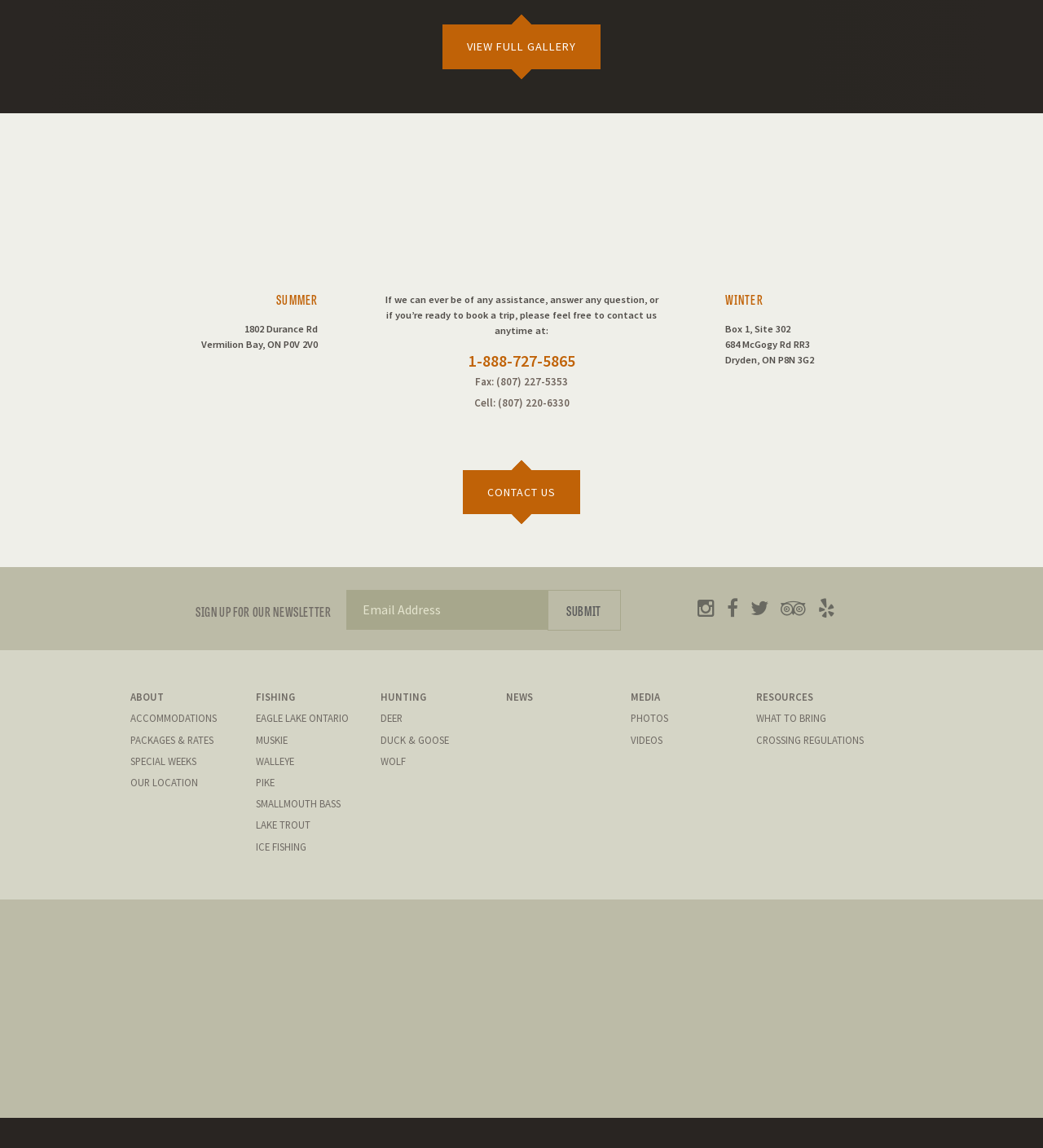What is the location of the lodge in summer?
Based on the image, answer the question with a single word or brief phrase.

Vermilion Bay, ON P0V 2V0